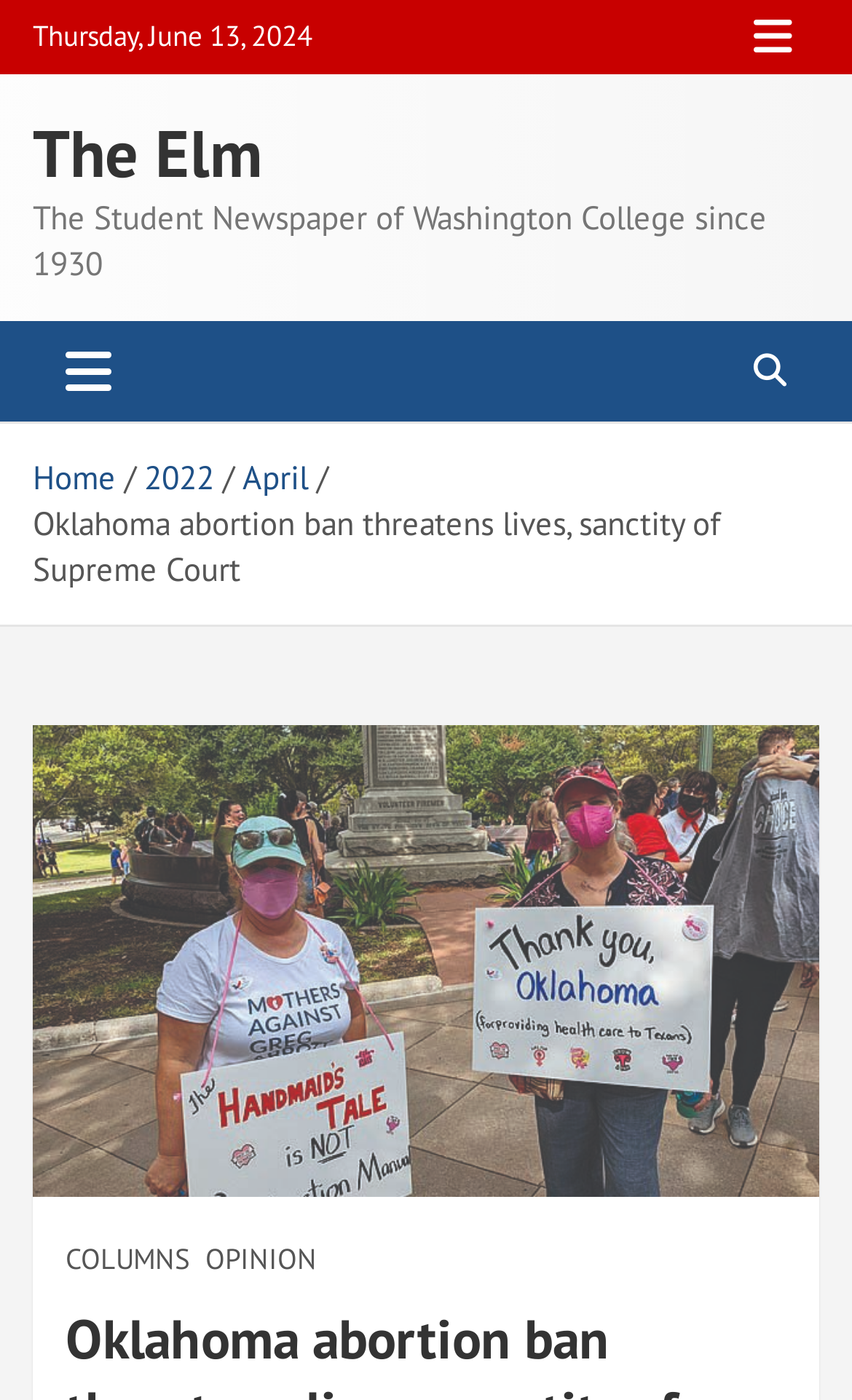Reply to the question with a single word or phrase:
What is the topic of the article?

Oklahoma abortion ban